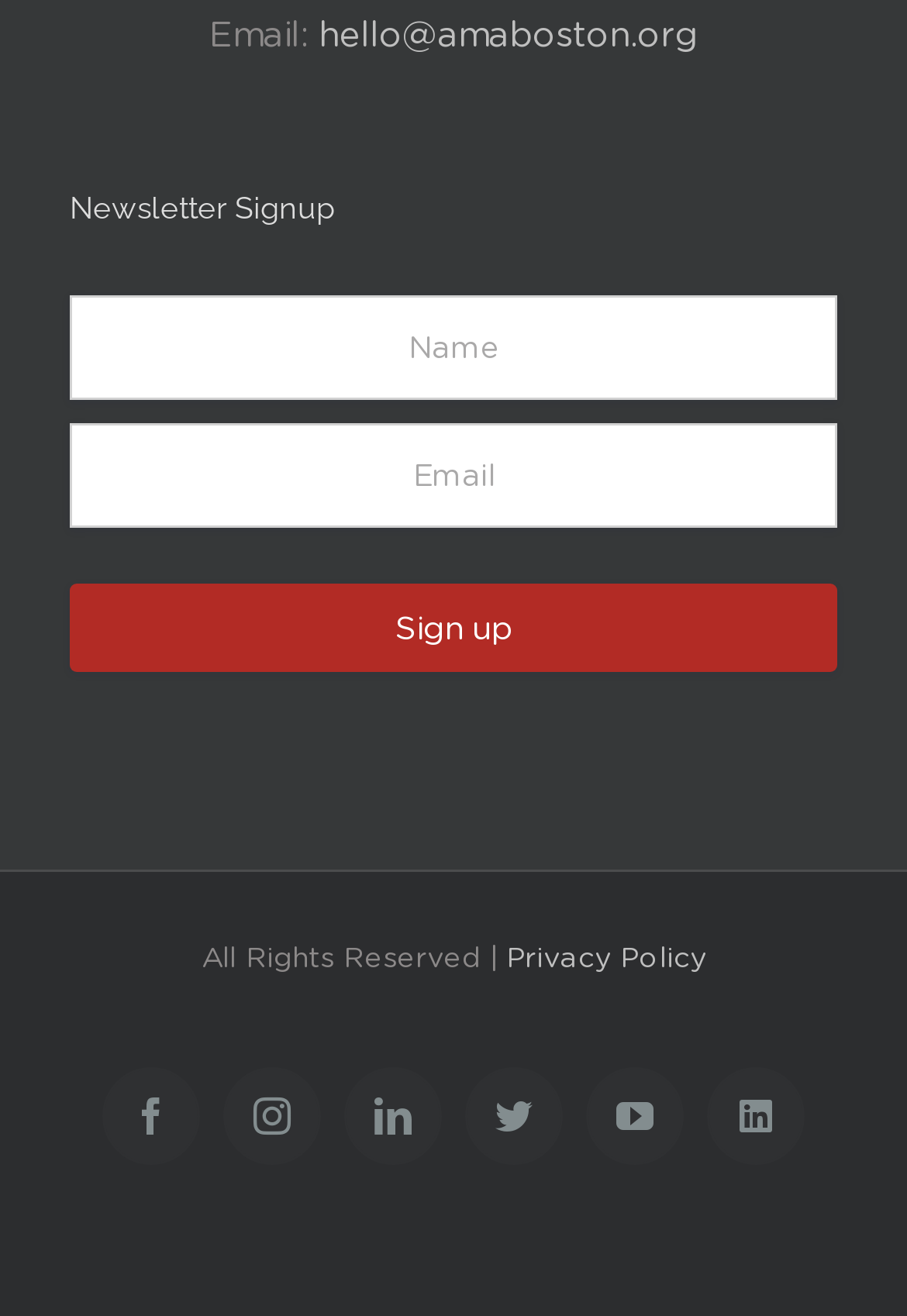Locate the bounding box coordinates of the clickable area needed to fulfill the instruction: "Contact via email".

[0.351, 0.01, 0.769, 0.042]